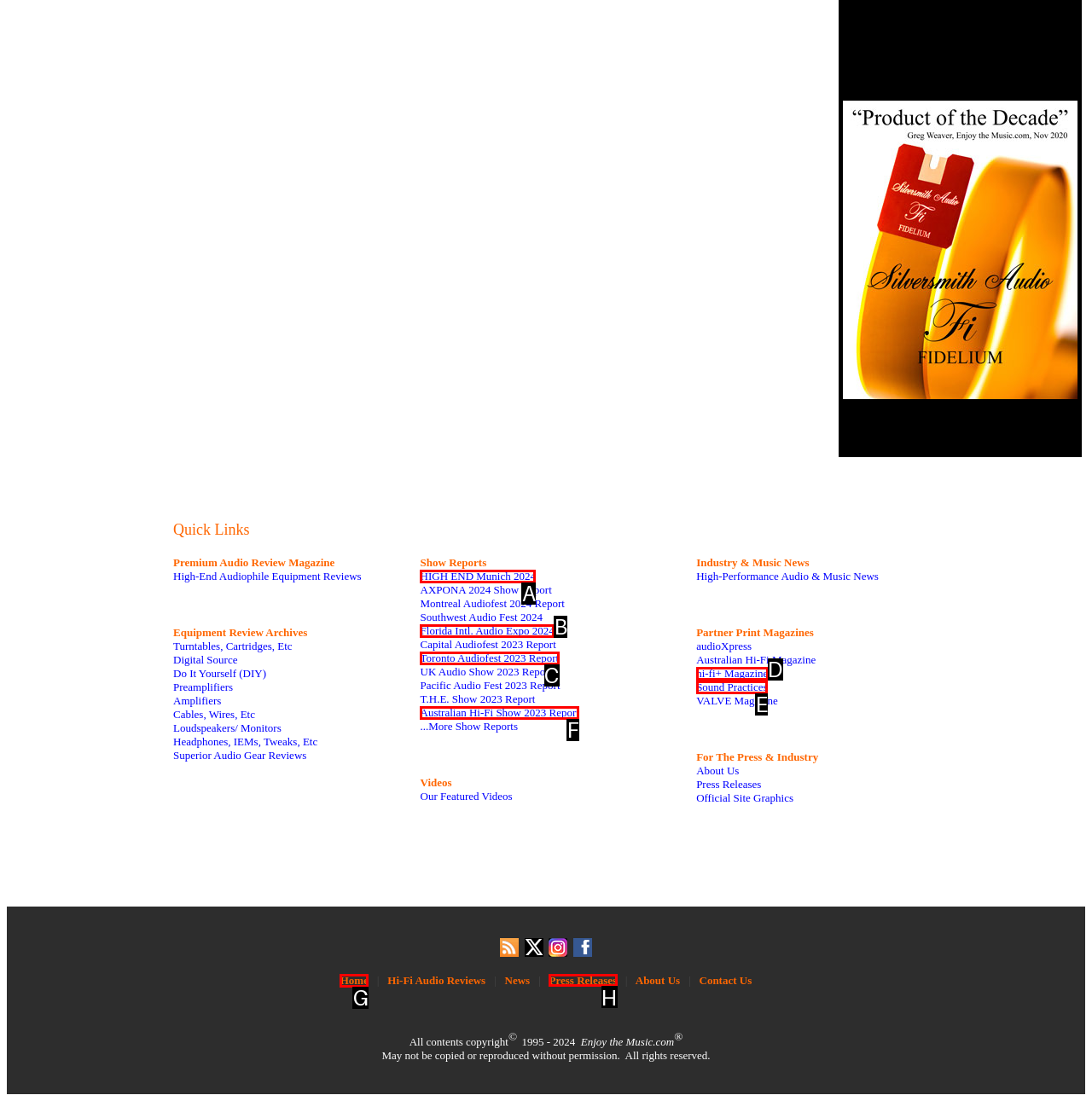Identify the correct UI element to click on to achieve the task: Check Press Releases. Provide the letter of the appropriate element directly from the available choices.

H